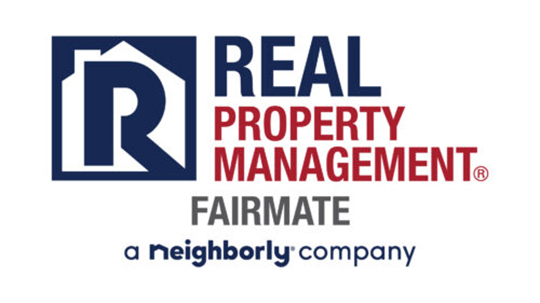Answer the following query with a single word or phrase:
What is the font color of the word 'Fairmate'?

Gray